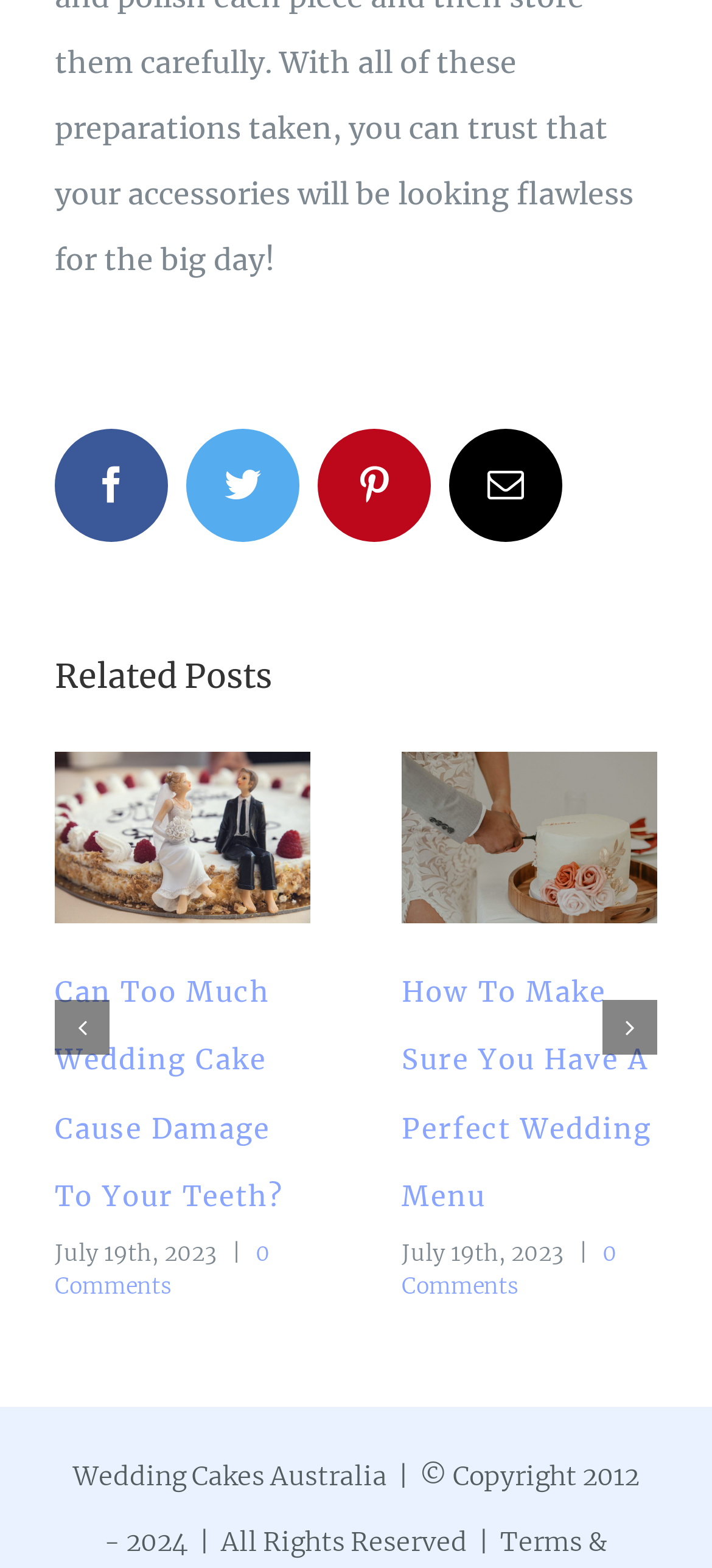What is the date of the second article?
Answer the question with a single word or phrase, referring to the image.

July 19th, 2023